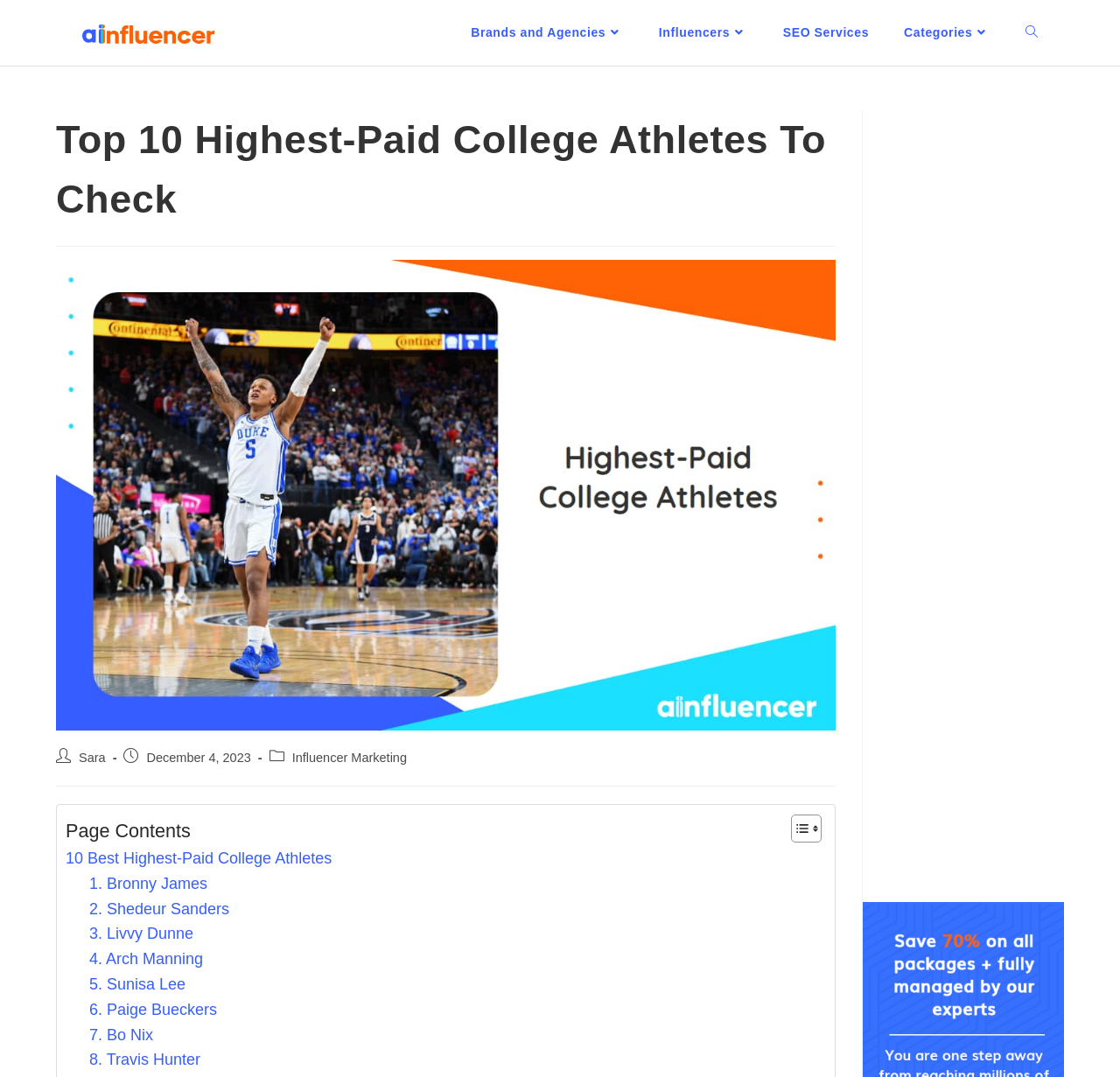Identify the bounding box coordinates for the UI element described as: "Categories". The coordinates should be provided as four floats between 0 and 1: [left, top, right, bottom].

[0.791, 0.0, 0.9, 0.061]